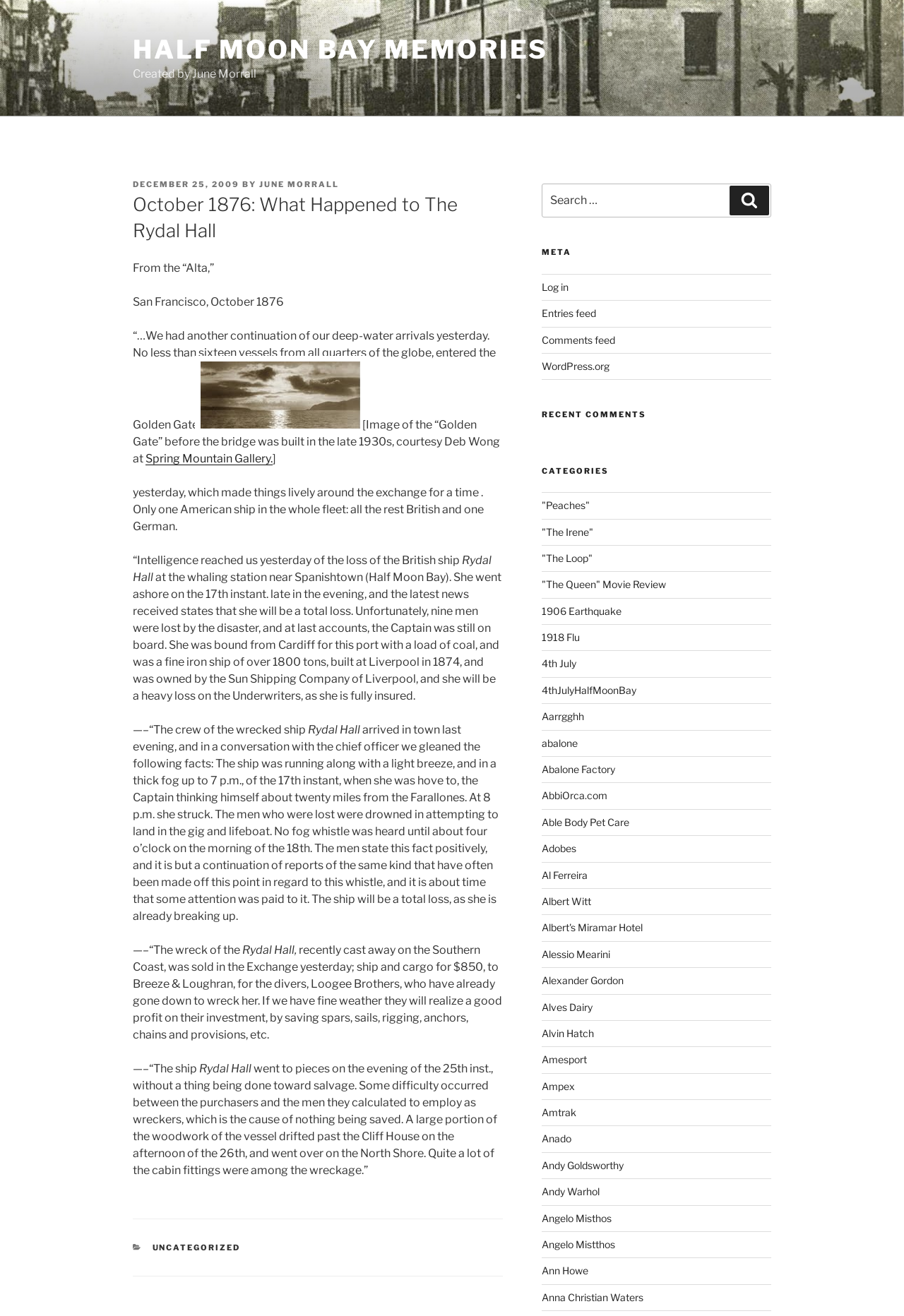Please identify the bounding box coordinates of the element's region that should be clicked to execute the following instruction: "Search for something". The bounding box coordinates must be four float numbers between 0 and 1, i.e., [left, top, right, bottom].

[0.599, 0.139, 0.853, 0.165]